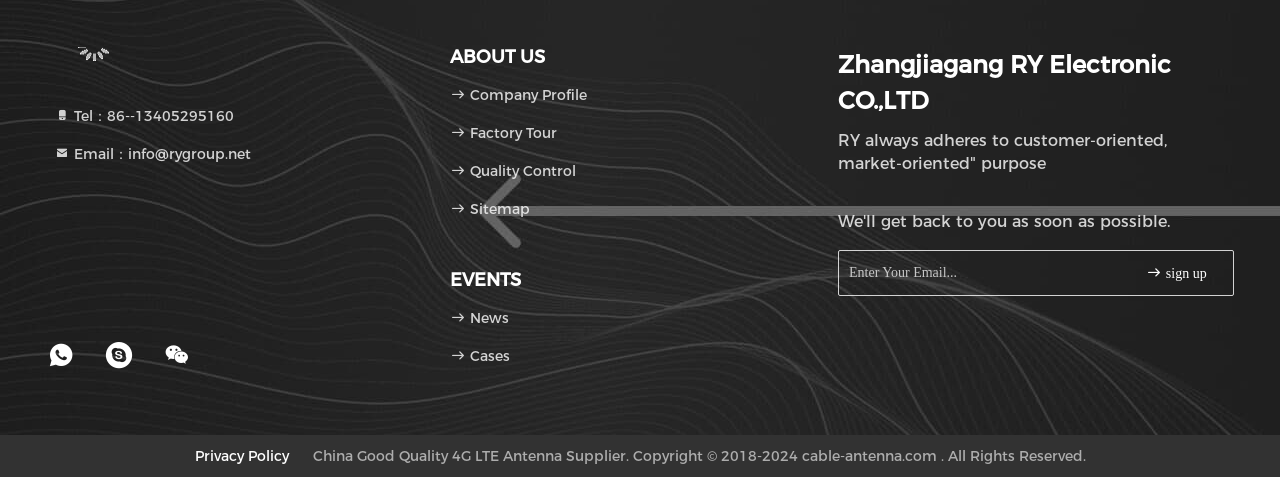Find the bounding box coordinates for the HTML element specified by: "Privacy Policy".

[0.152, 0.937, 0.225, 0.975]